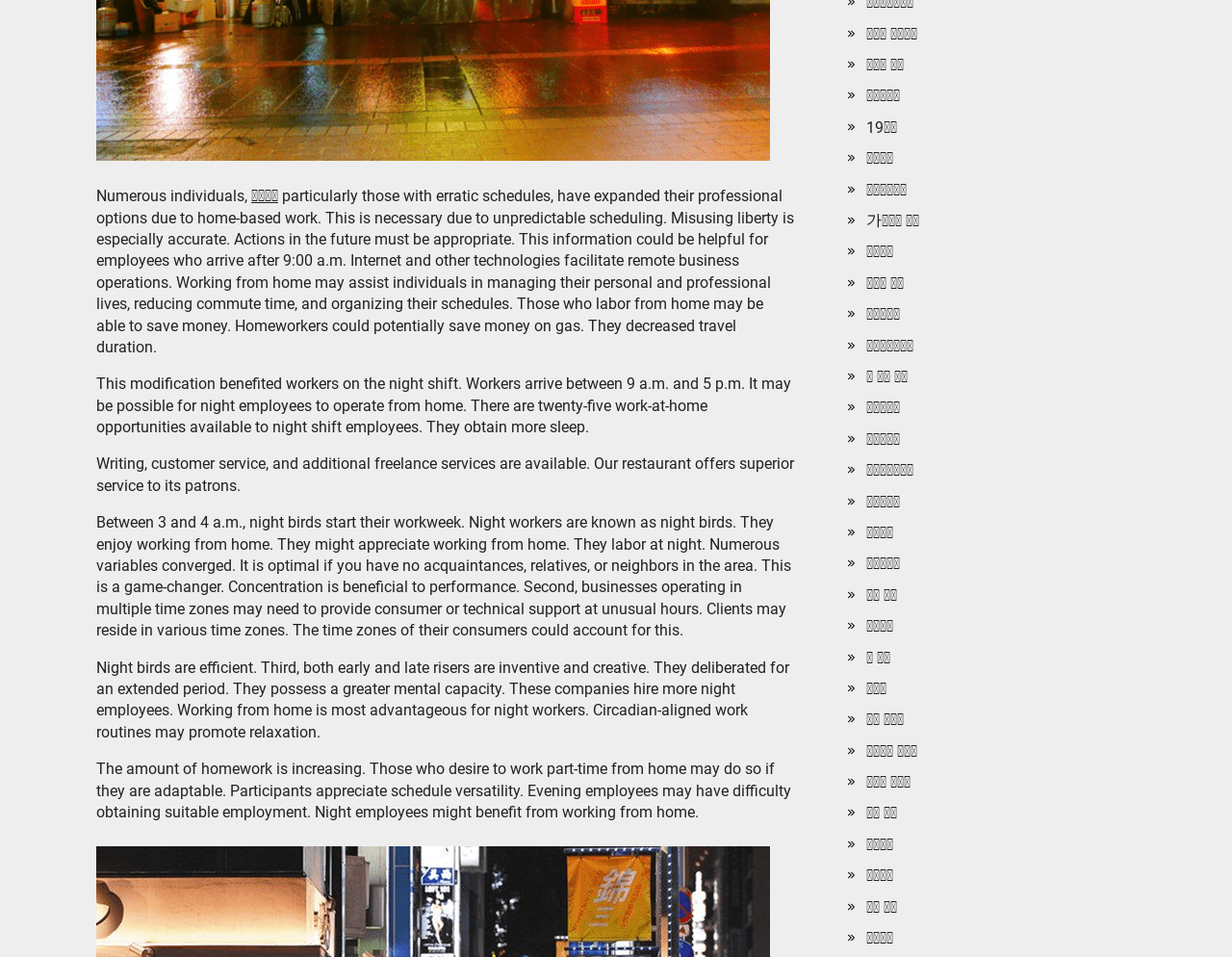Using the description: "룸 실장 구인", identify the bounding box of the corresponding UI element in the screenshot.

[0.703, 0.384, 0.737, 0.403]